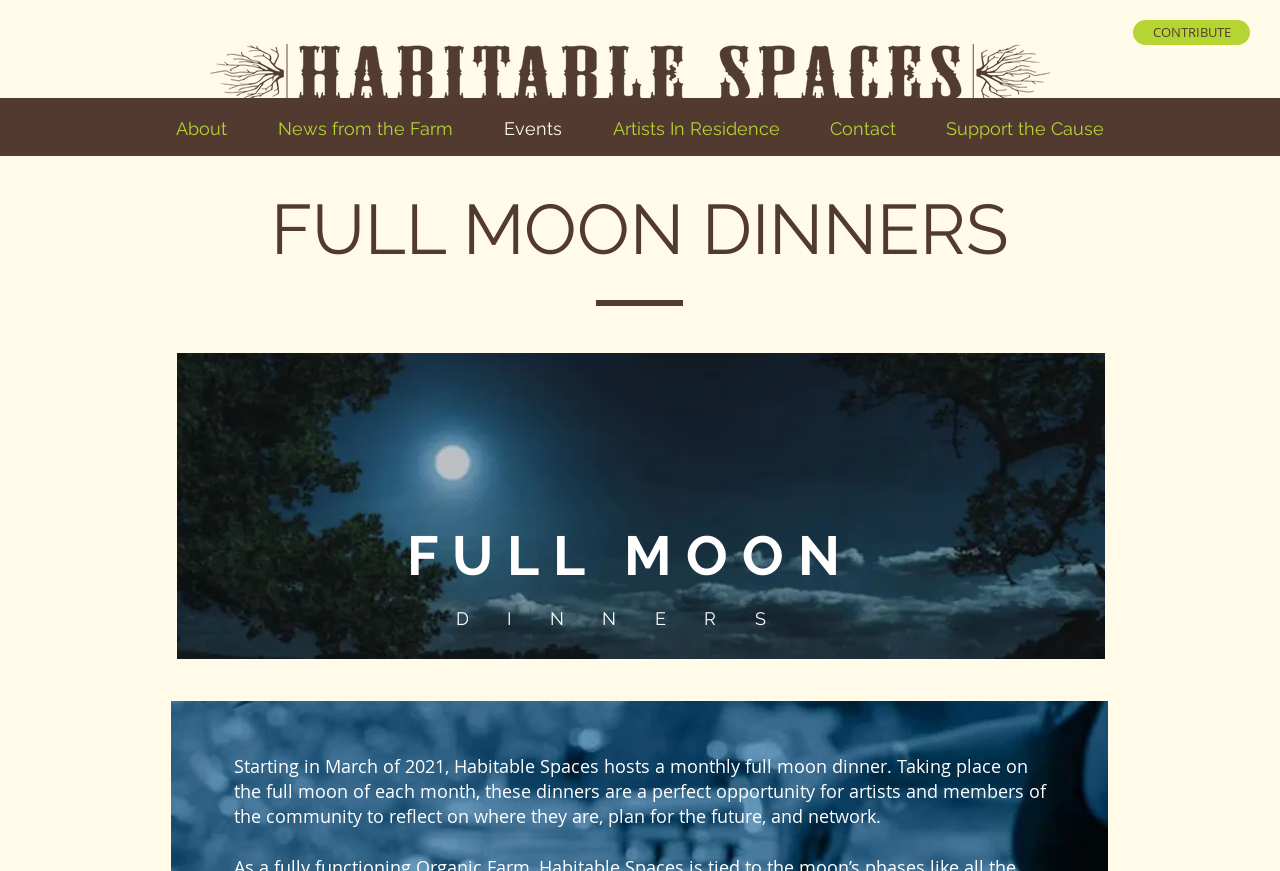Locate the bounding box coordinates of the segment that needs to be clicked to meet this instruction: "Learn about FULL MOON DINNERS".

[0.117, 0.215, 0.882, 0.311]